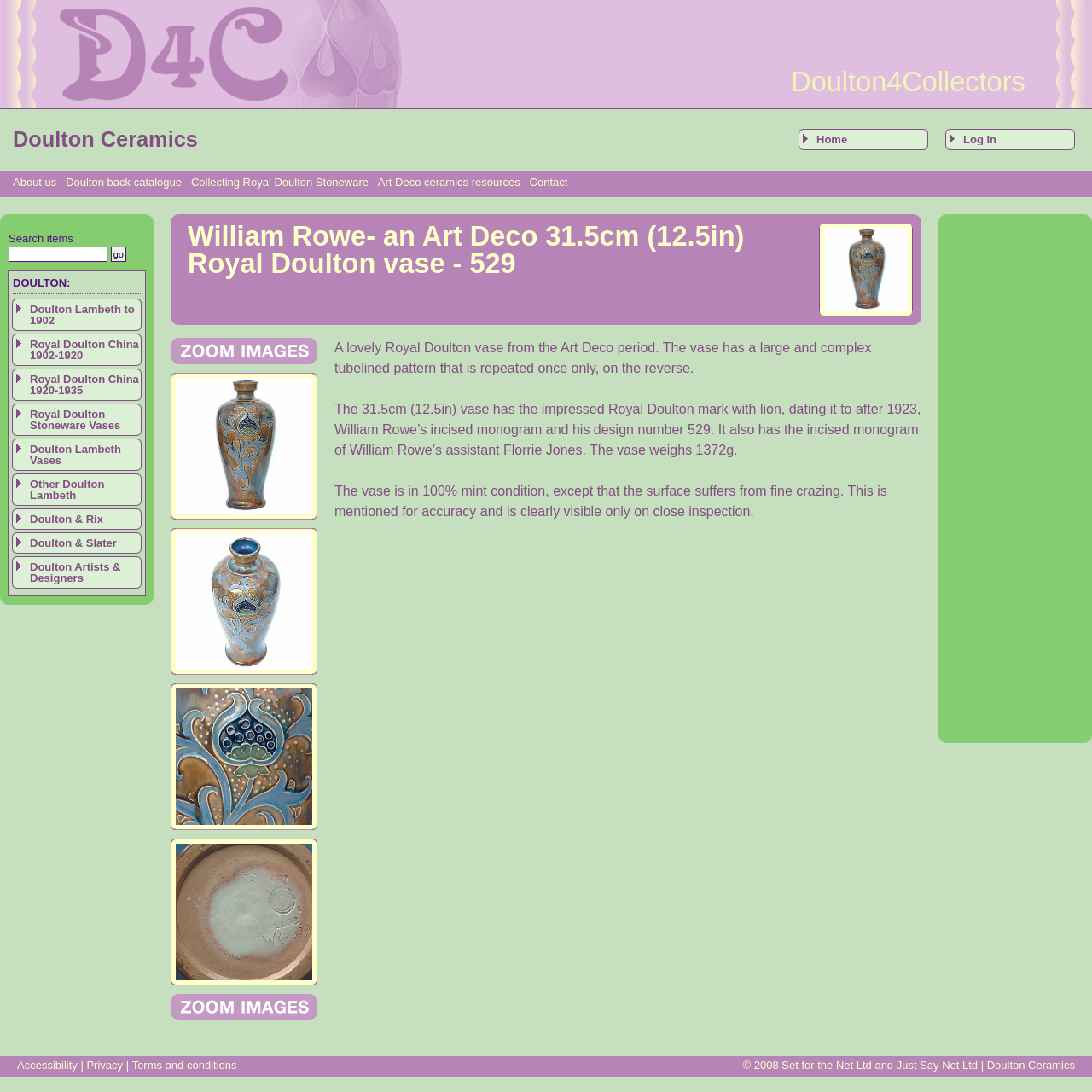Specify the bounding box coordinates of the area that needs to be clicked to achieve the following instruction: "Read more about Gerber Plumbing Fixtures Debuts New Website".

None